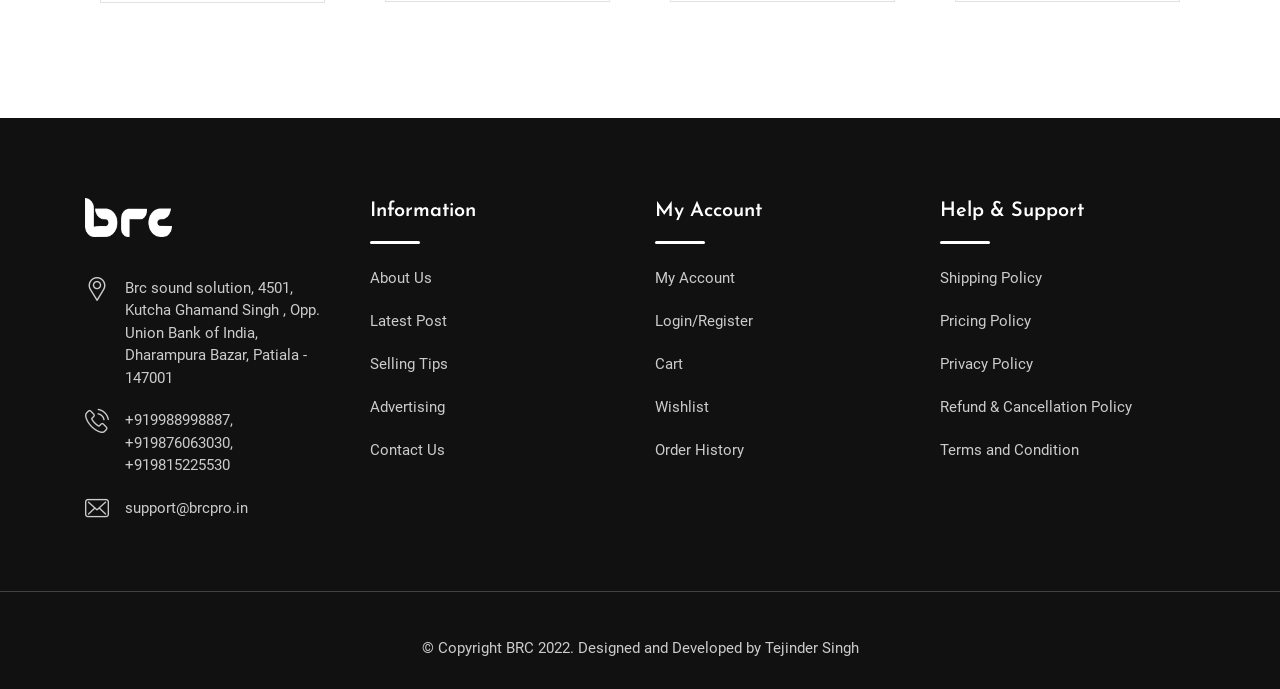Please identify the coordinates of the bounding box for the clickable region that will accomplish this instruction: "View About Us page".

[0.289, 0.39, 0.338, 0.416]